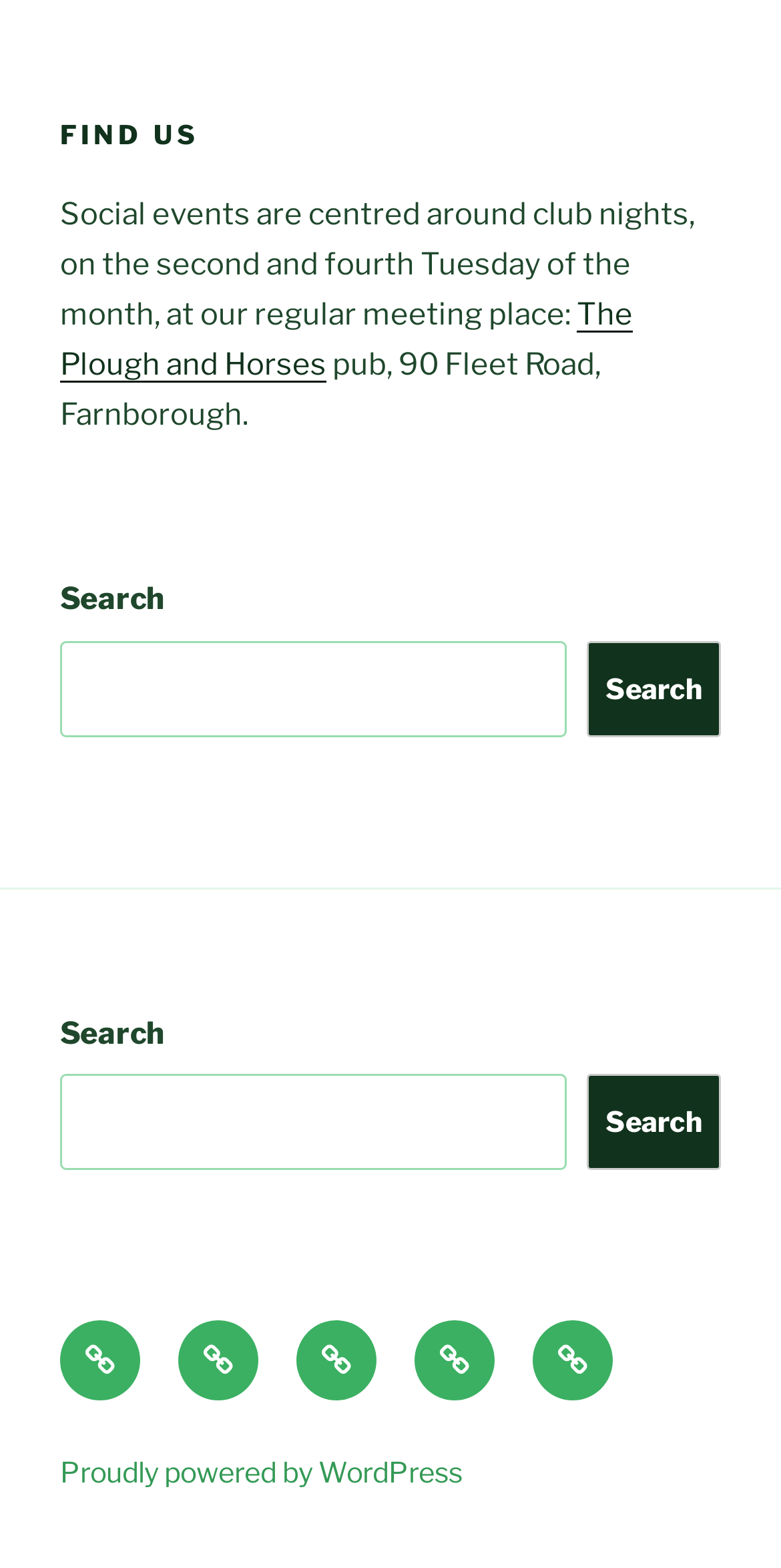Identify the bounding box coordinates of the clickable region necessary to fulfill the following instruction: "Check out Latest Events & News". The bounding box coordinates should be four float numbers between 0 and 1, i.e., [left, top, right, bottom].

[0.228, 0.842, 0.331, 0.893]